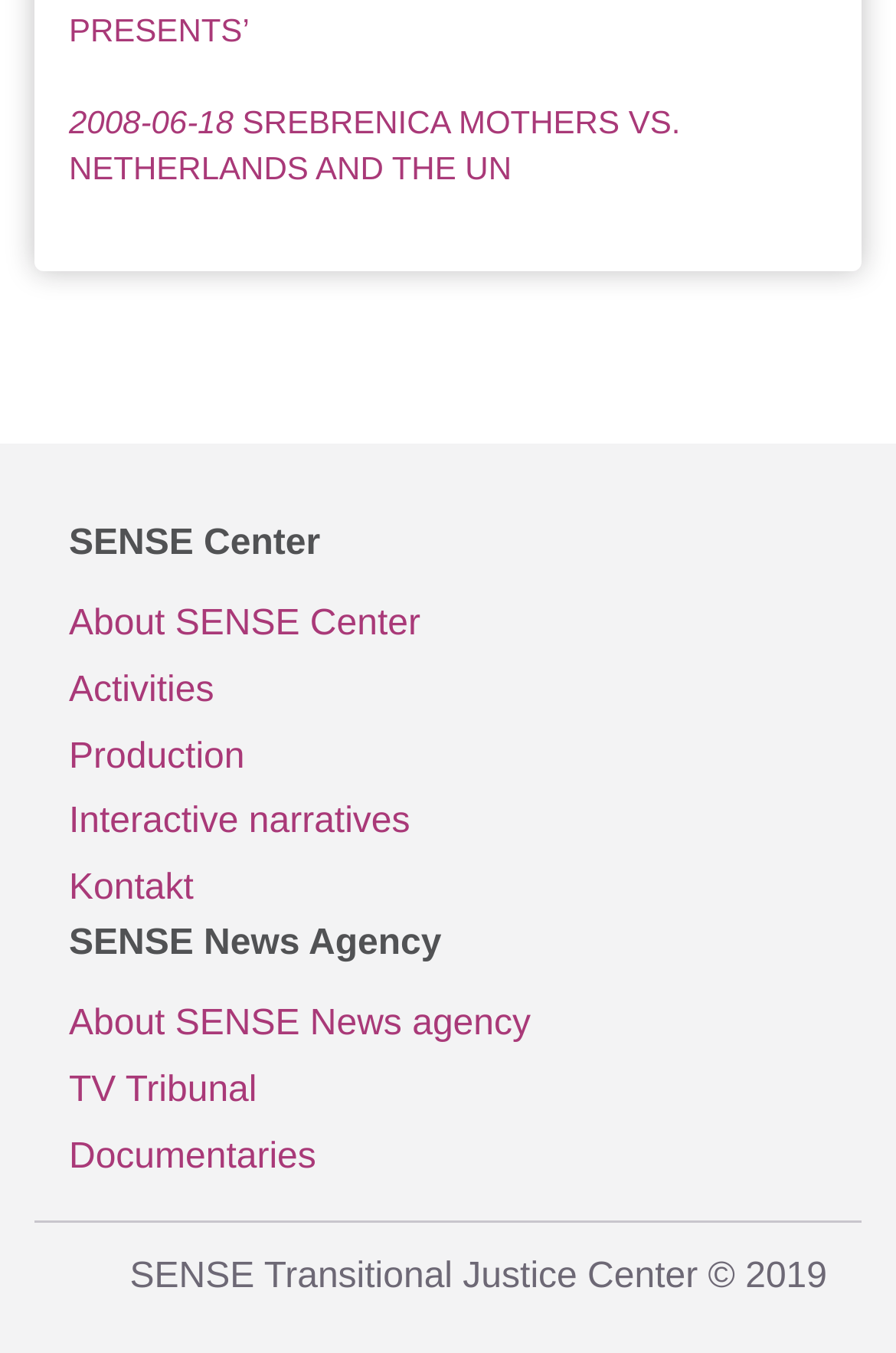What is the copyright year of the website?
Please respond to the question with a detailed and informative answer.

The copyright year of the website can be found at the bottom of the webpage, where it is written as 'SENSE Transitional Justice Center © 2019'.